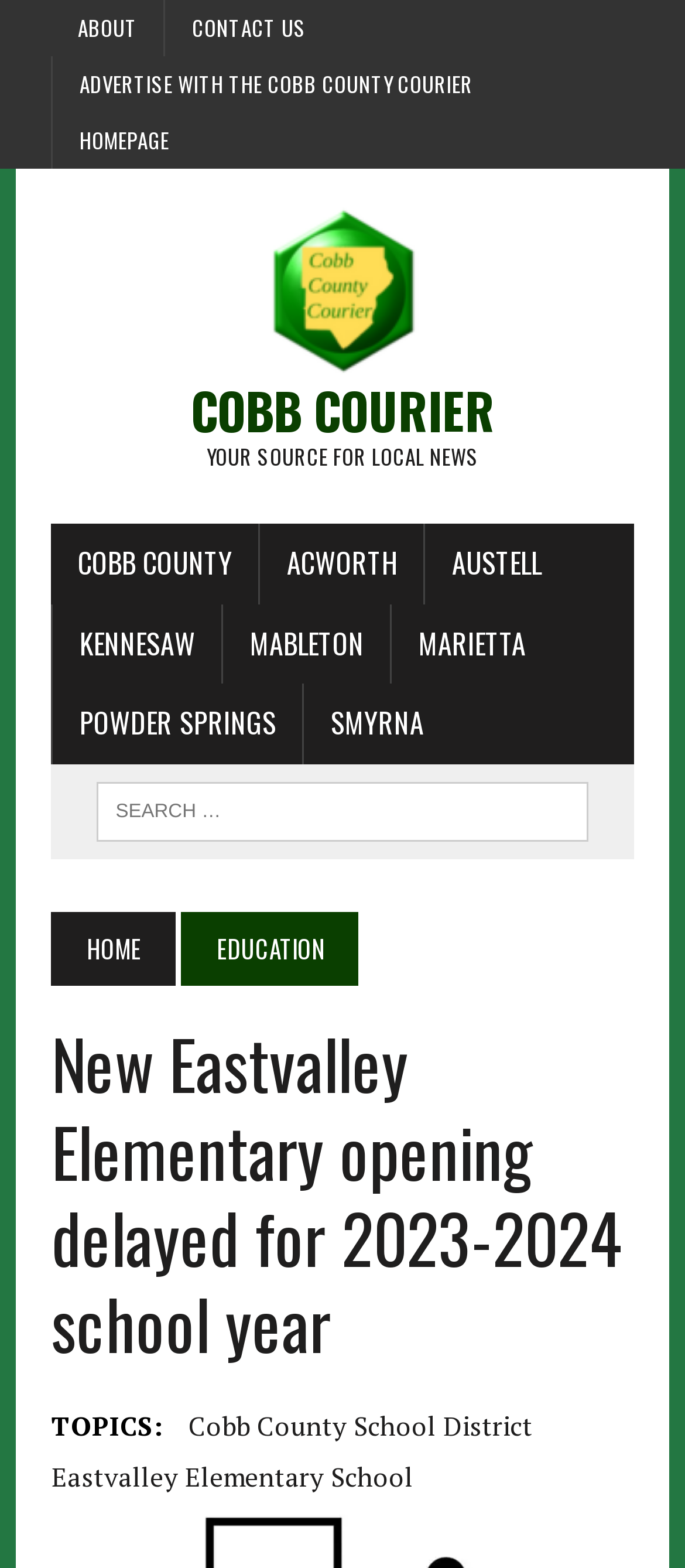Using the provided element description "Contact Us", determine the bounding box coordinates of the UI element.

[0.242, 0.0, 0.485, 0.036]